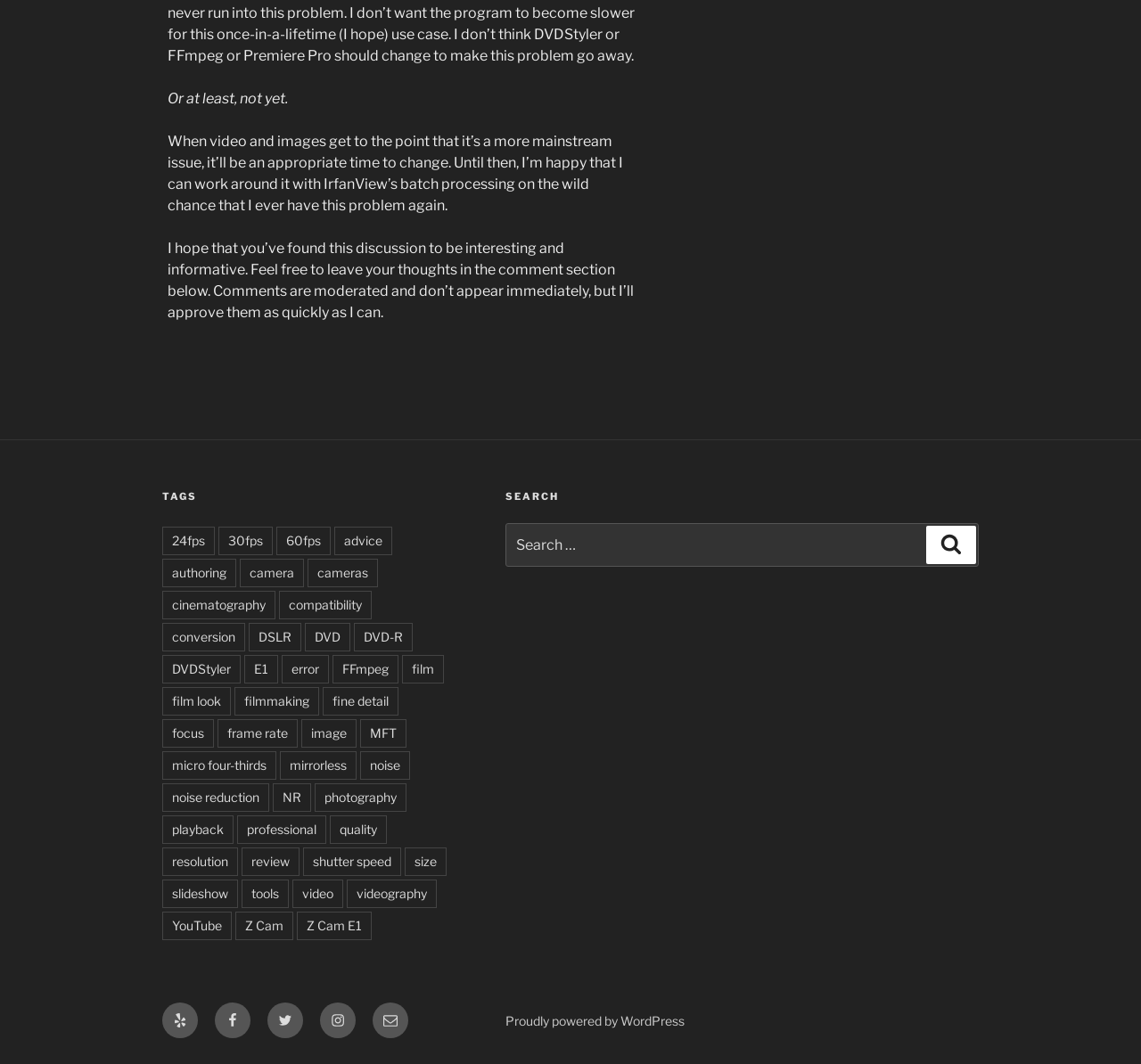Determine the bounding box coordinates of the element's region needed to click to follow the instruction: "Search for something". Provide these coordinates as four float numbers between 0 and 1, formatted as [left, top, right, bottom].

[0.443, 0.492, 0.858, 0.532]